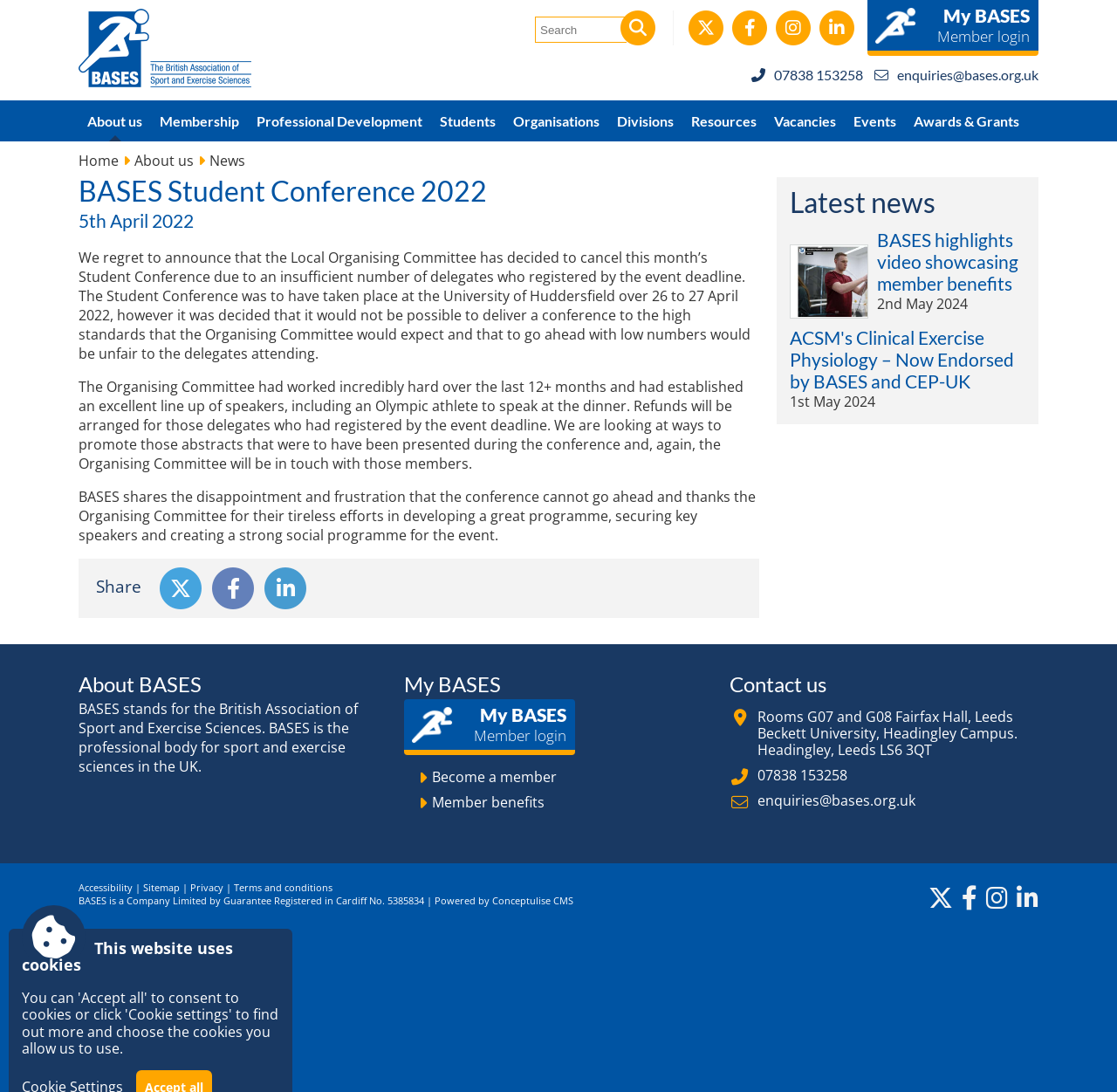Locate the UI element described by < Back in the provided webpage screenshot. Return the bounding box coordinates in the format (top-left x, top-left y, bottom-right x, bottom-right y), ensuring all values are between 0 and 1.

None